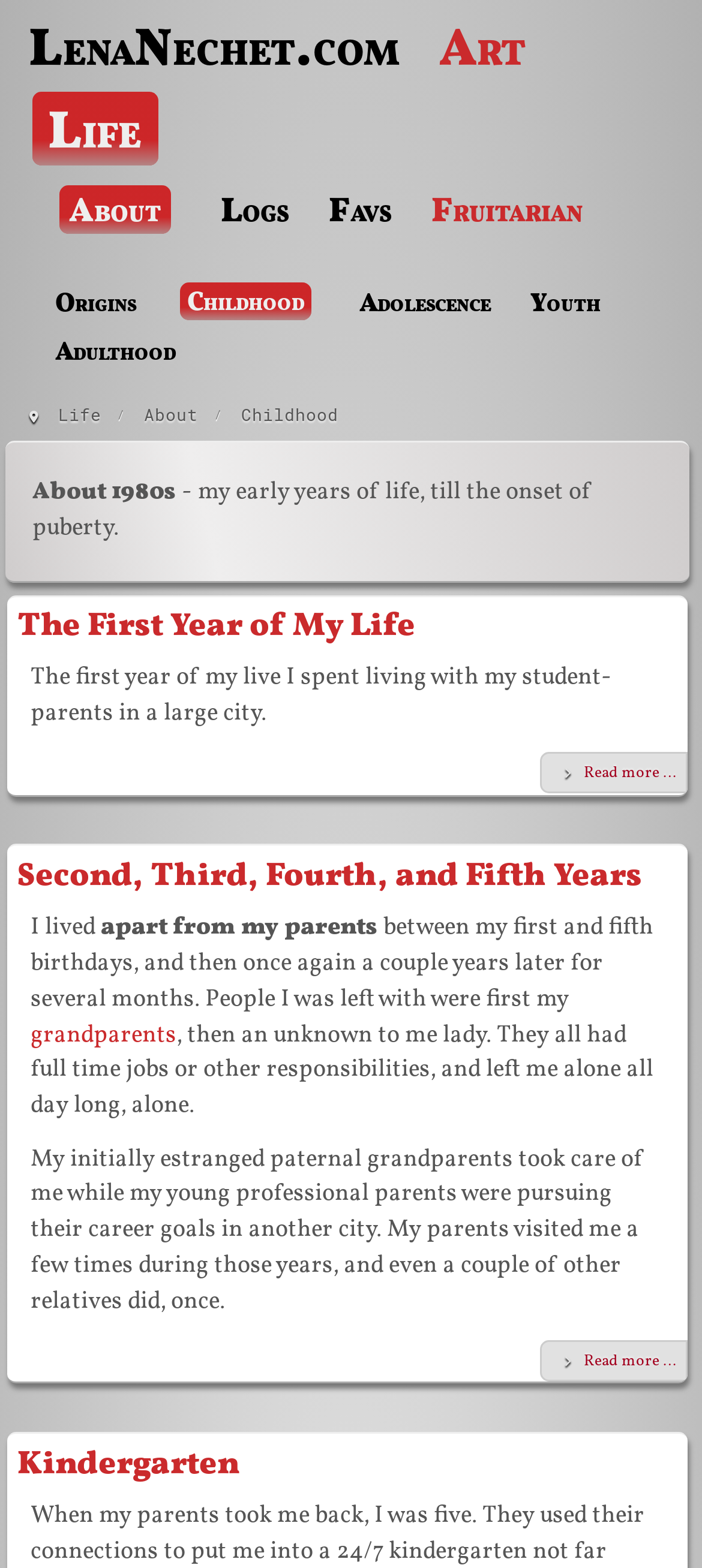Please provide the bounding box coordinates for the element that needs to be clicked to perform the following instruction: "go to LenaNechet.com homepage". The coordinates should be given as four float numbers between 0 and 1, i.e., [left, top, right, bottom].

[0.041, 0.009, 0.569, 0.049]